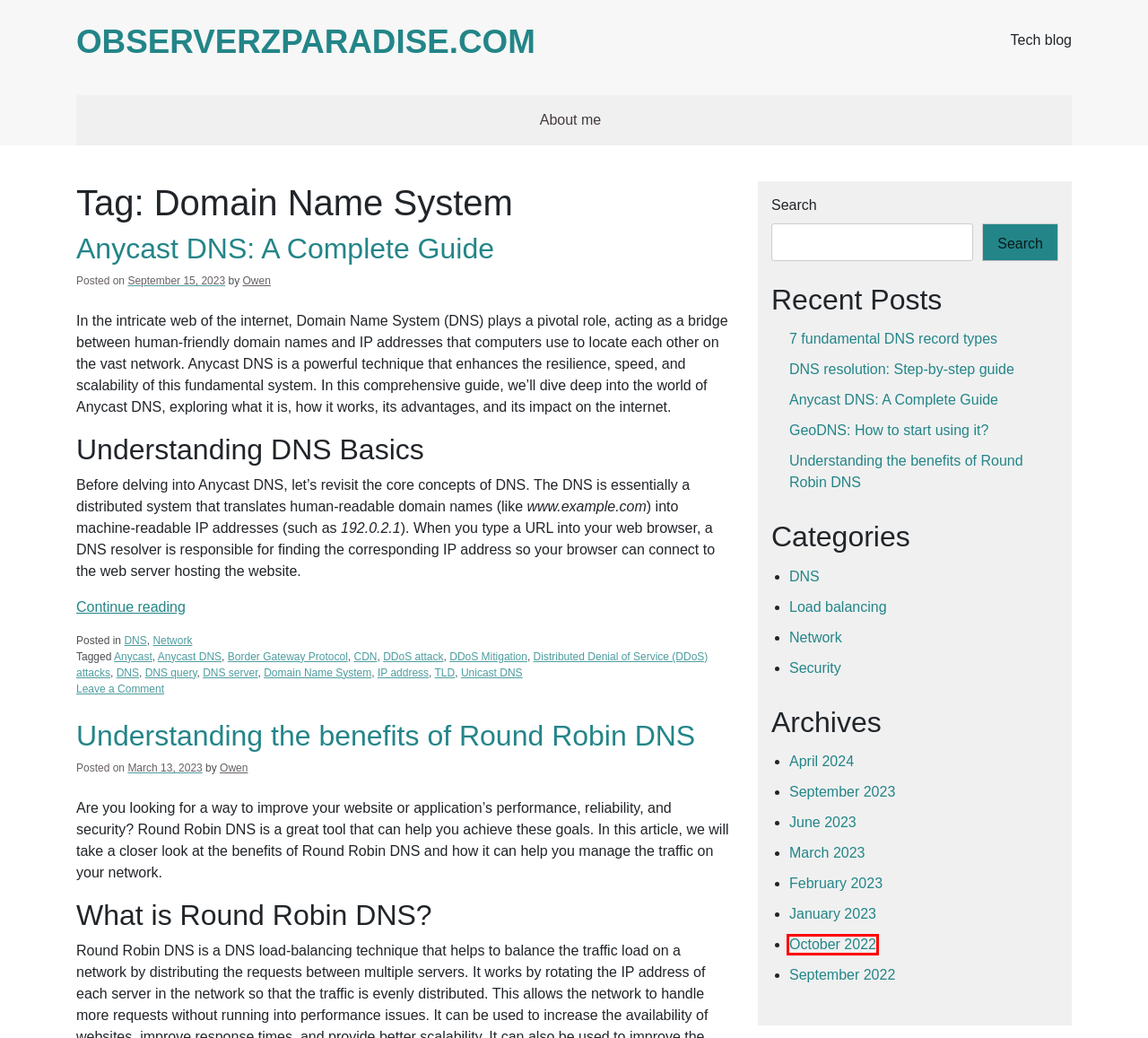A screenshot of a webpage is given, featuring a red bounding box around a UI element. Please choose the webpage description that best aligns with the new webpage after clicking the element in the bounding box. These are the descriptions:
A. 7 fundamental DNS record types - observerzparadise.com
B. DNS resolution: Step-by-step guide - observerzparadise.com
C. October 2022 - observerzparadise.com
D. Owen, Author at observerzparadise.com
E. Security Archives - observerzparadise.com
F. February 2023 - observerzparadise.com
G. Understanding the benefits of Round Robin DNS - observerzparadise.com
H. Anycast DNS: A Complete Guide - observerzparadise.com

C